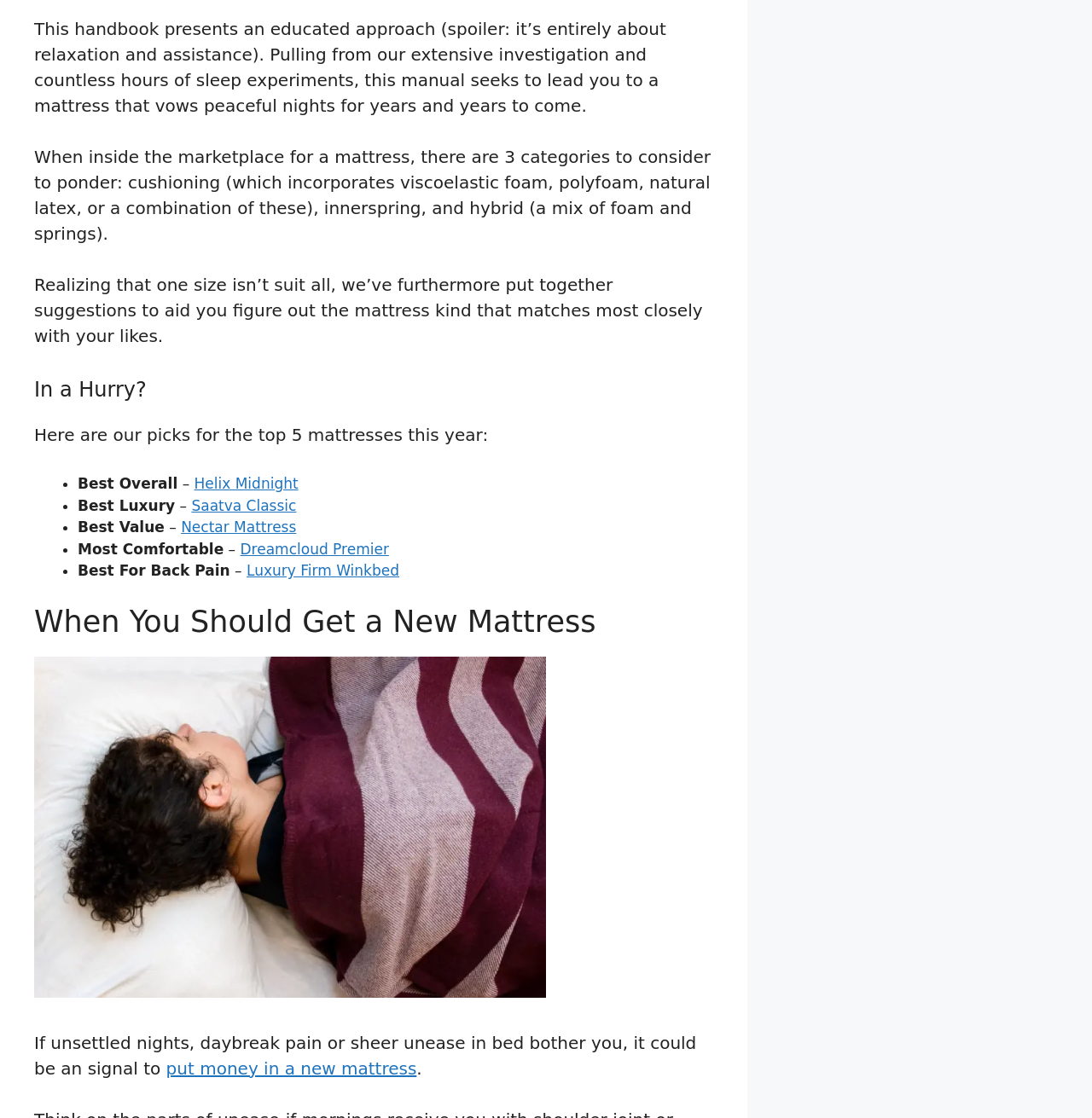Predict the bounding box for the UI component with the following description: "Nectar Mattress".

[0.166, 0.464, 0.271, 0.479]